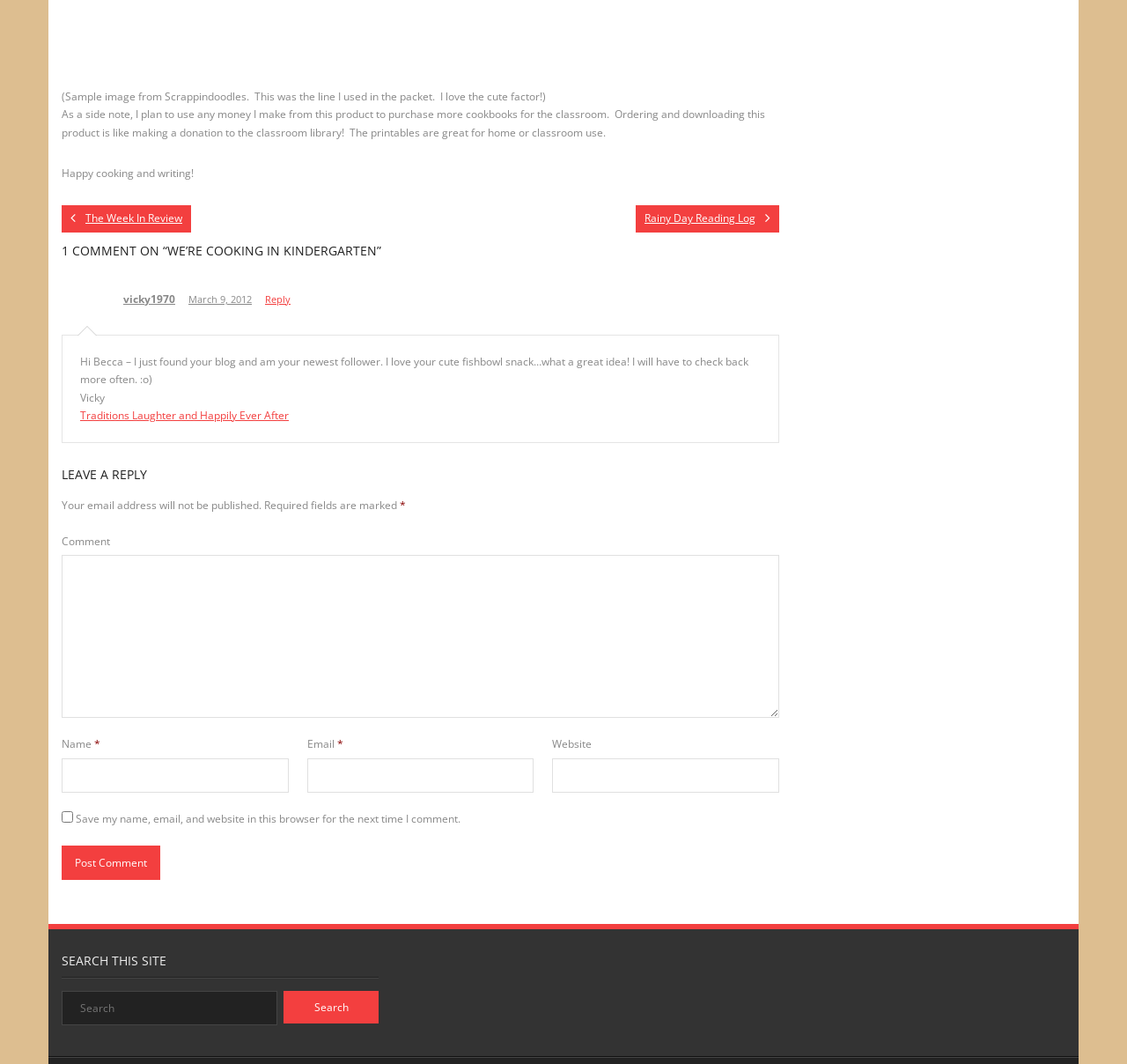What is required to submit a comment? Analyze the screenshot and reply with just one word or a short phrase.

Name and email